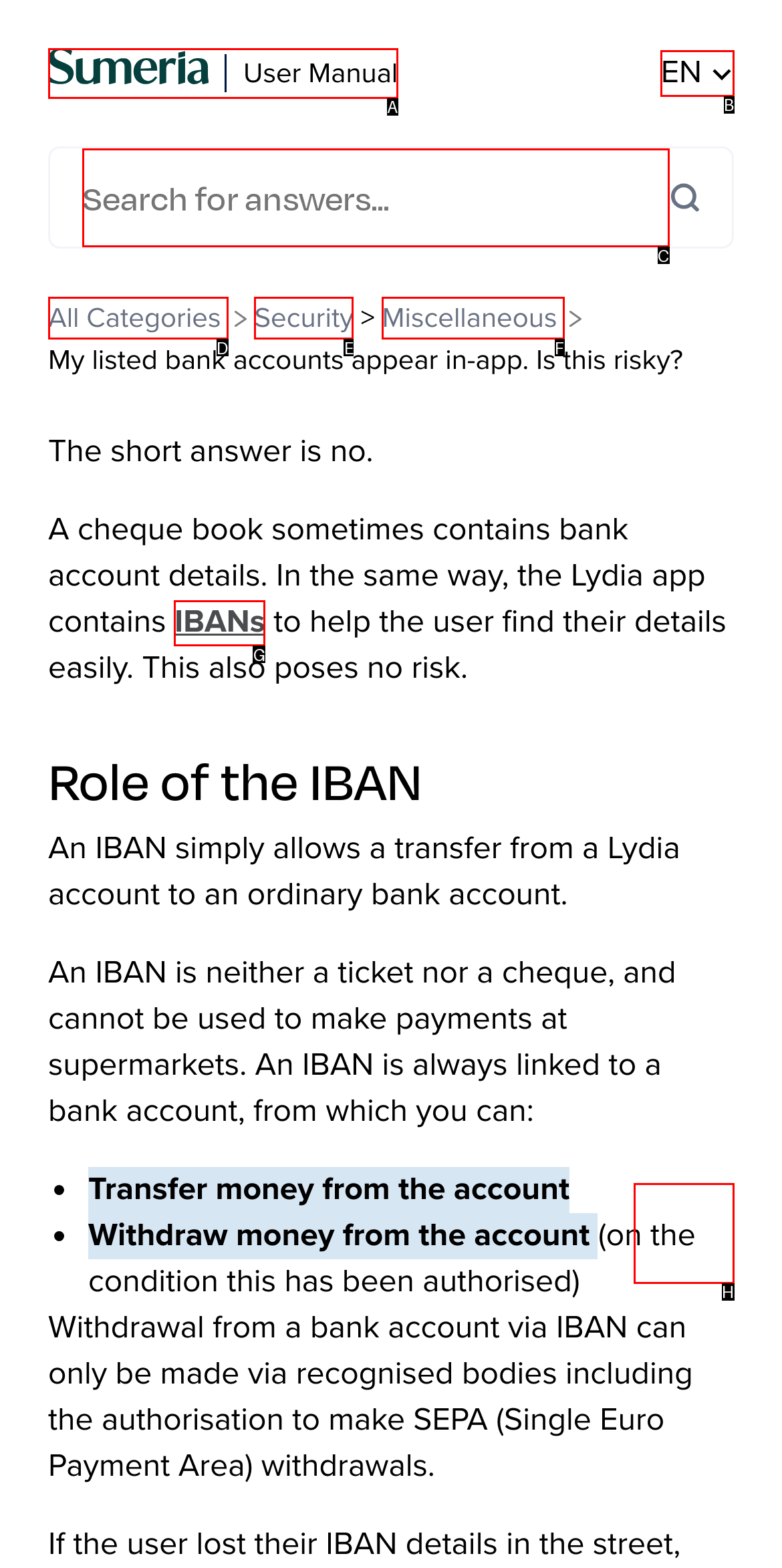Find the appropriate UI element to complete the task: Click on IBANs. Indicate your choice by providing the letter of the element.

G